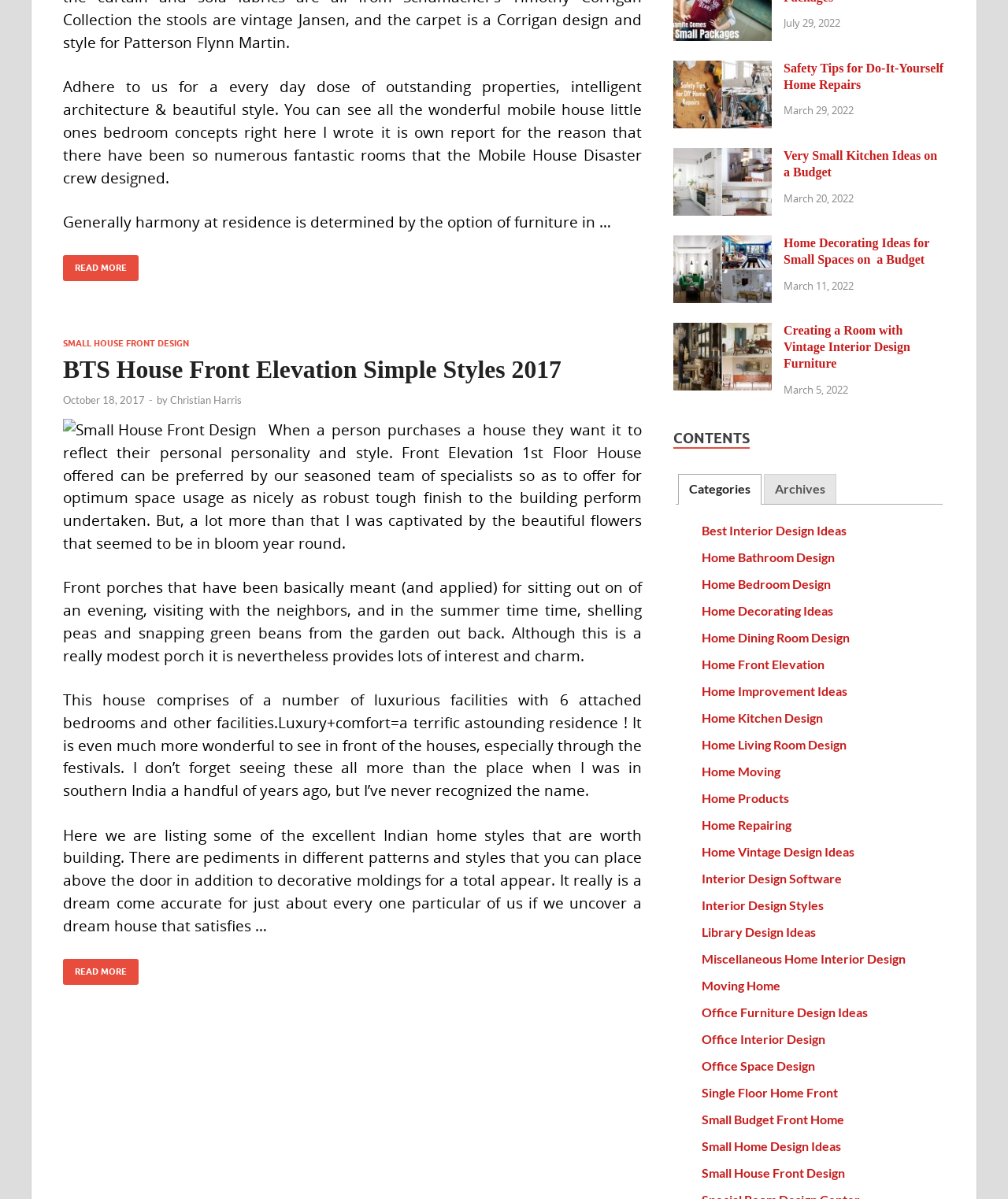Locate the bounding box coordinates of the element you need to click to accomplish the task described by this instruction: "Explore 'Safety Tips for Do-It-Yourself Home Repairs'".

[0.668, 0.052, 0.766, 0.064]